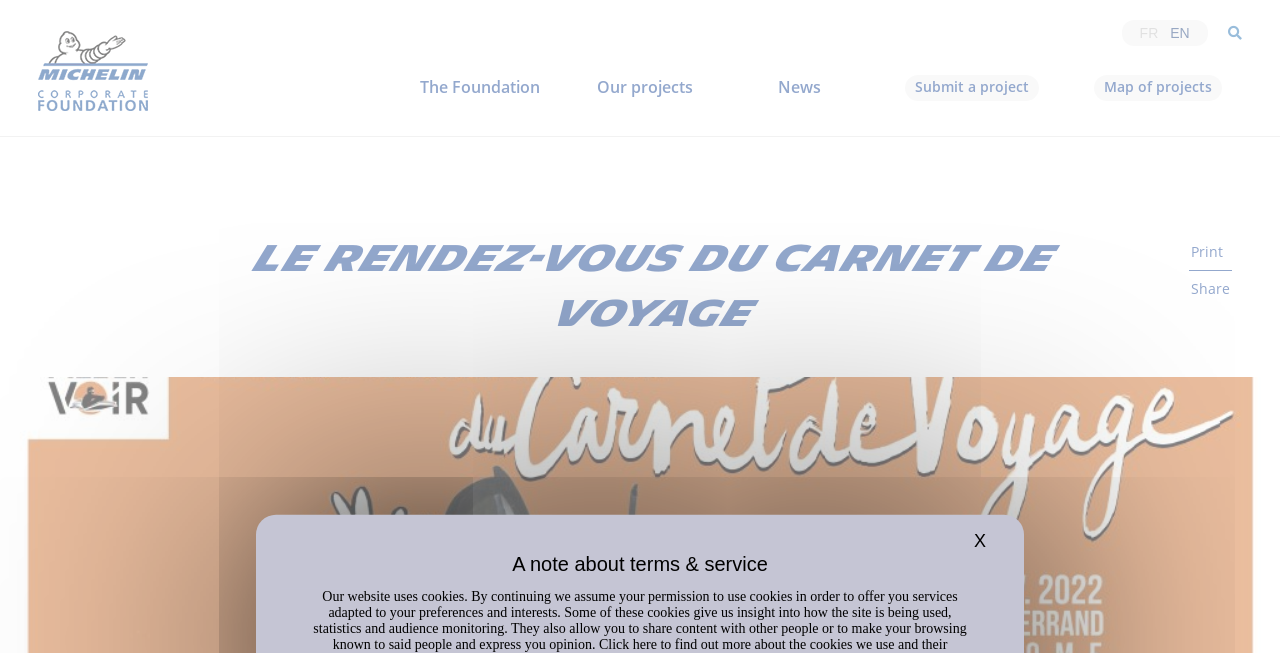What is the orientation of the separator?
Look at the image and answer the question with a single word or phrase.

Horizontal